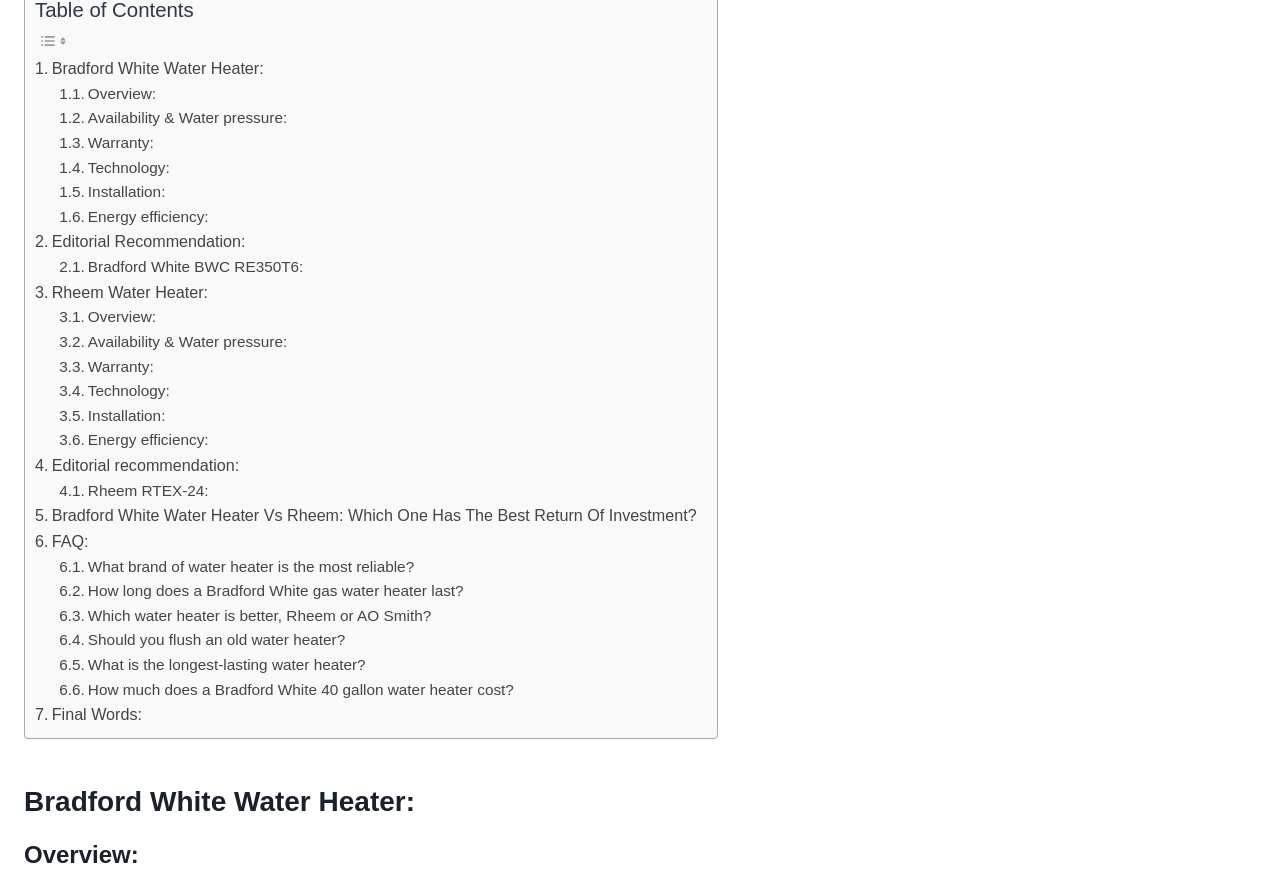Give a concise answer using only one word or phrase for this question:
How many FAQs are listed on the webpage?

6